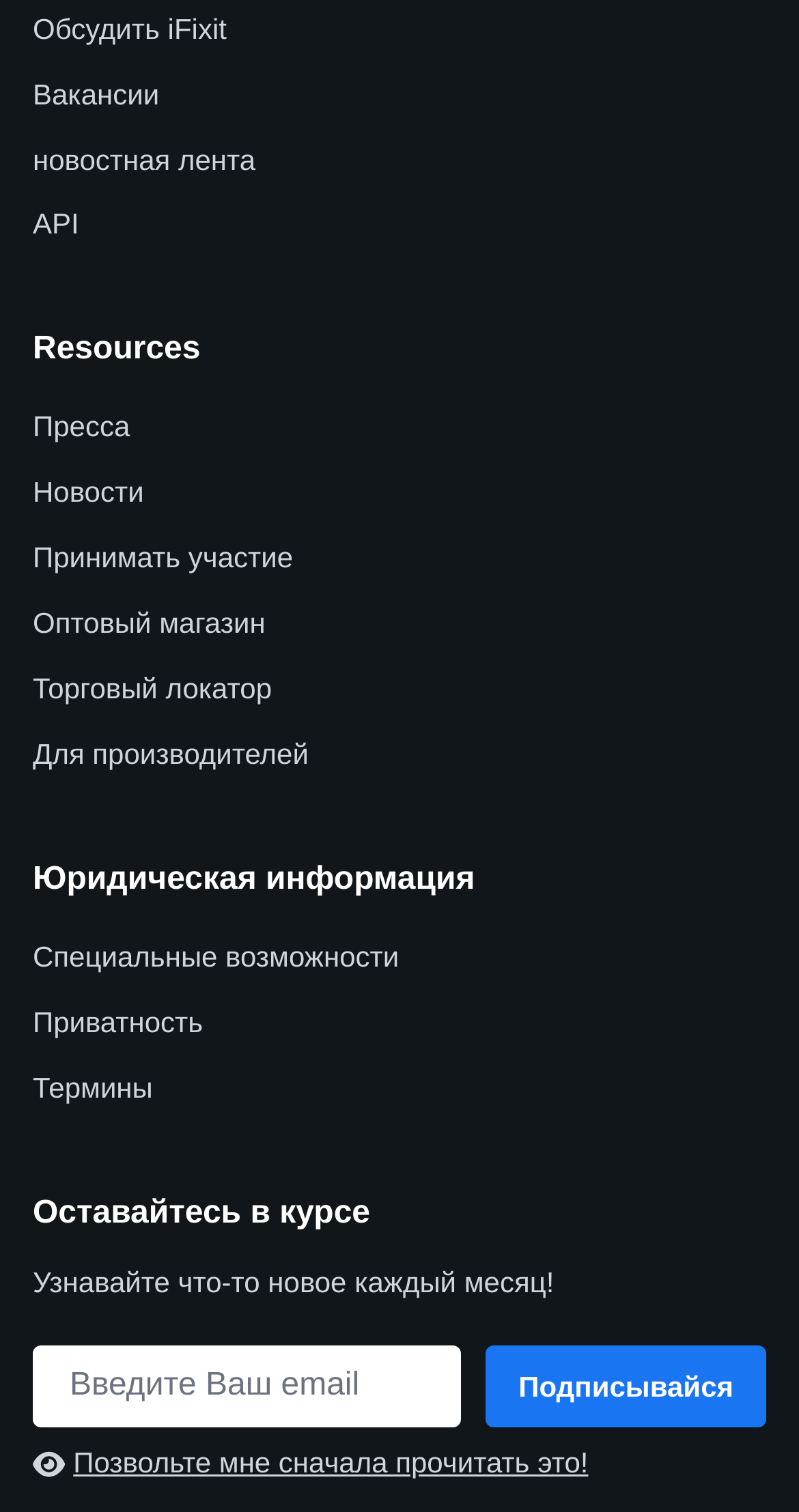Please specify the bounding box coordinates for the clickable region that will help you carry out the instruction: "Read about special features".

[0.041, 0.622, 0.499, 0.643]